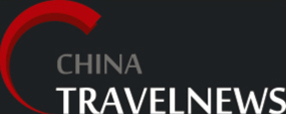Consider the image and give a detailed and elaborate answer to the question: 
What is the focus of the news platform?

The news platform, ChinaTravelNews, is focused on the travel industry within China, delivering timely and relevant news pertaining to travel, tourism, and related sectors.